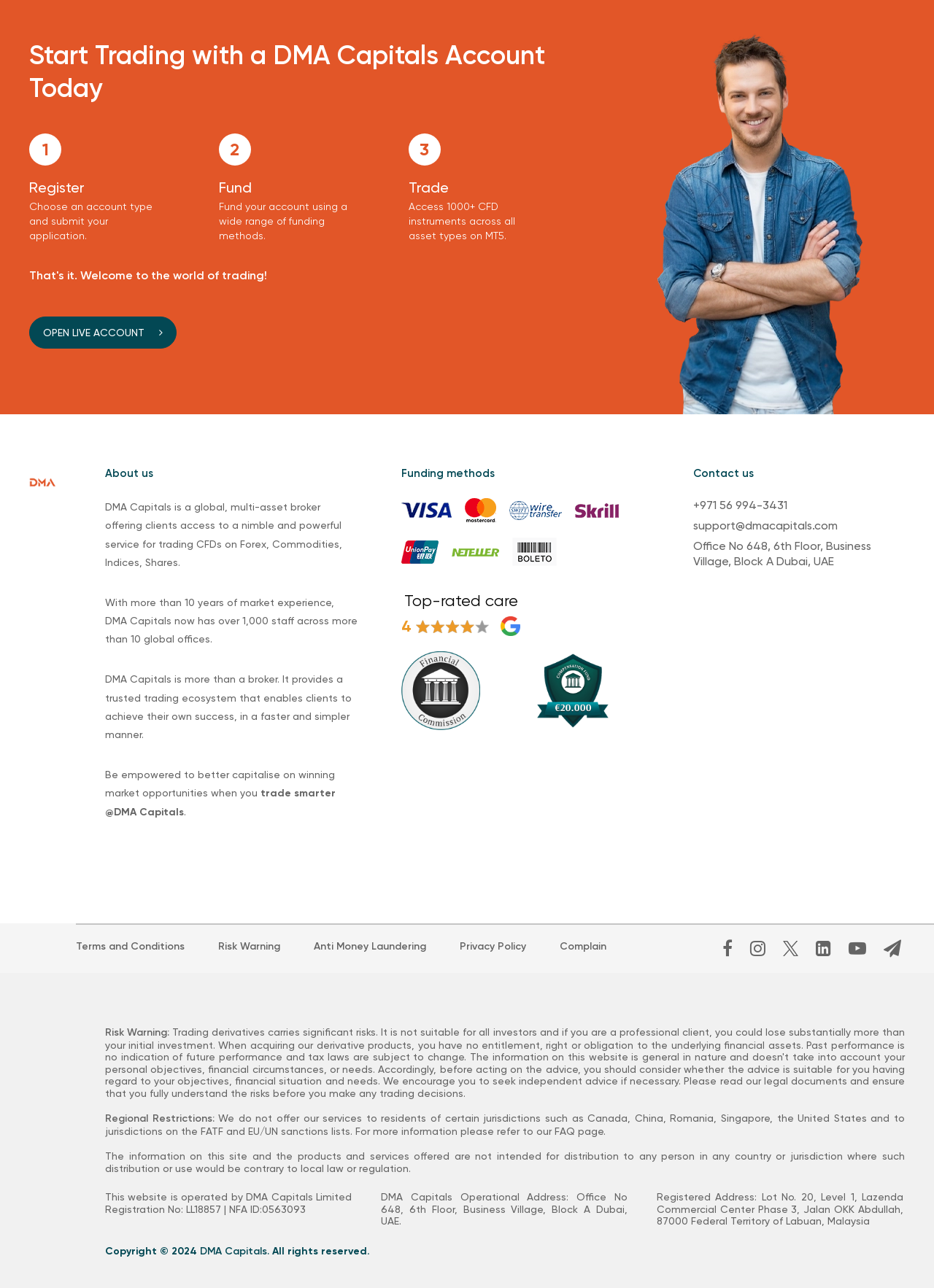What are the funding methods available on this website?
Respond to the question with a single word or phrase according to the image.

Multiple methods